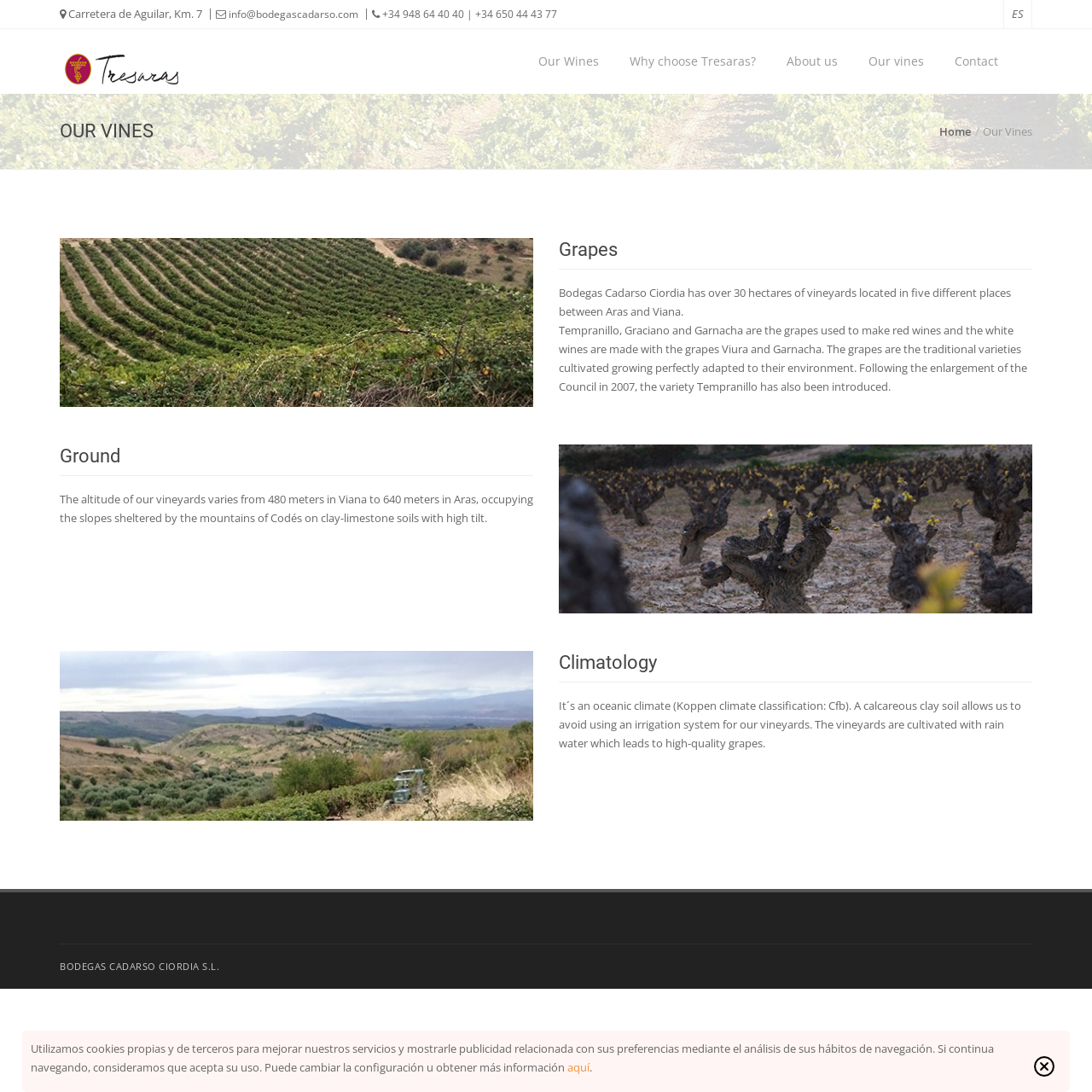Please find the bounding box coordinates of the clickable region needed to complete the following instruction: "Click the 'Our Wines' link". The bounding box coordinates must consist of four float numbers between 0 and 1, i.e., [left, top, right, bottom].

[0.481, 0.027, 0.56, 0.086]